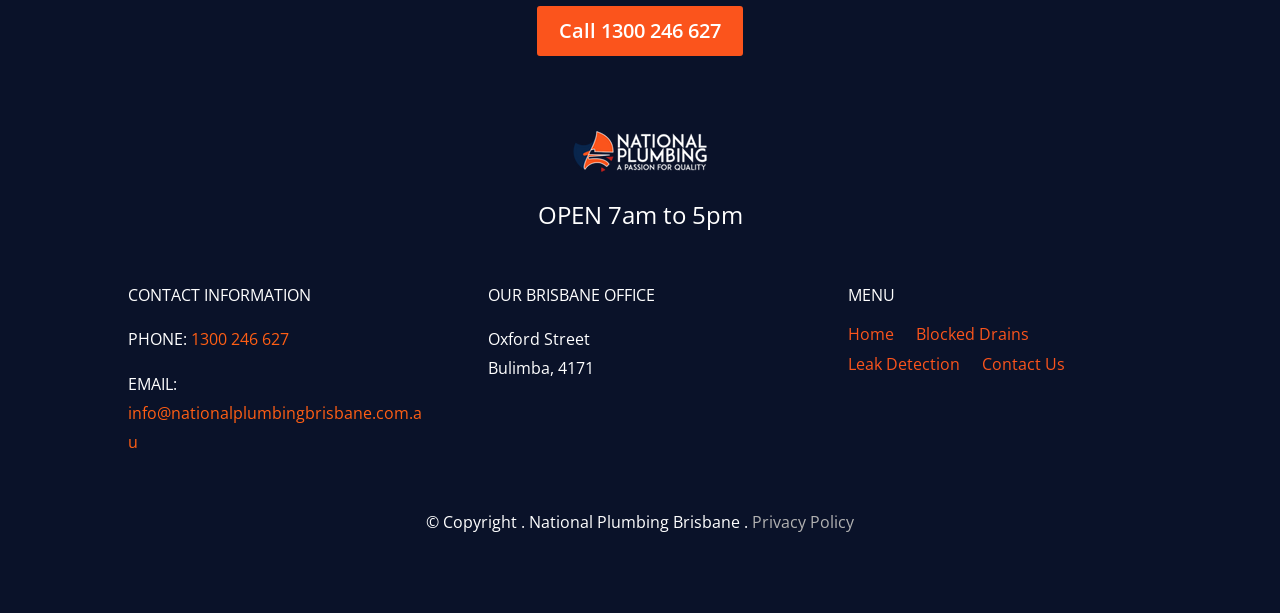Predict the bounding box of the UI element that fits this description: "Leak Detection".

[0.663, 0.583, 0.75, 0.619]